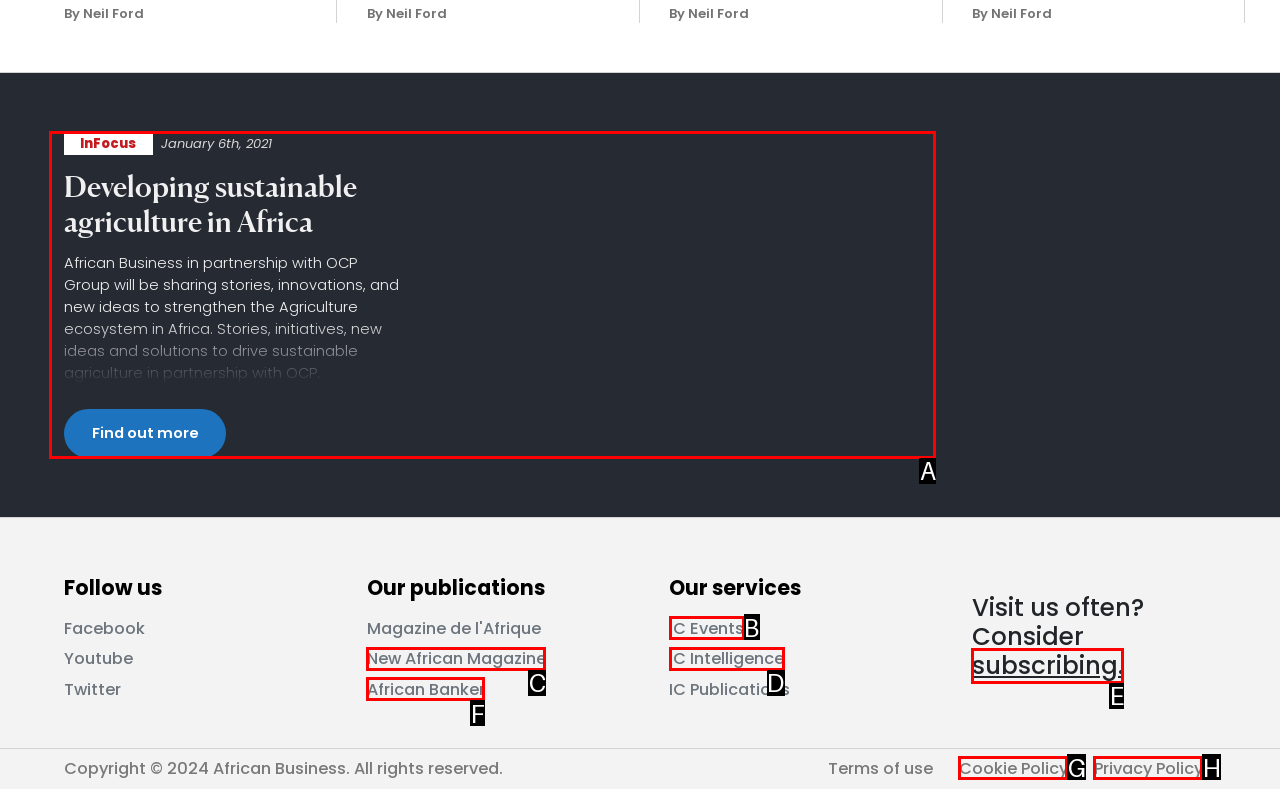Identify which lettered option completes the task: Read about developing sustainable agriculture in Africa. Provide the letter of the correct choice.

A